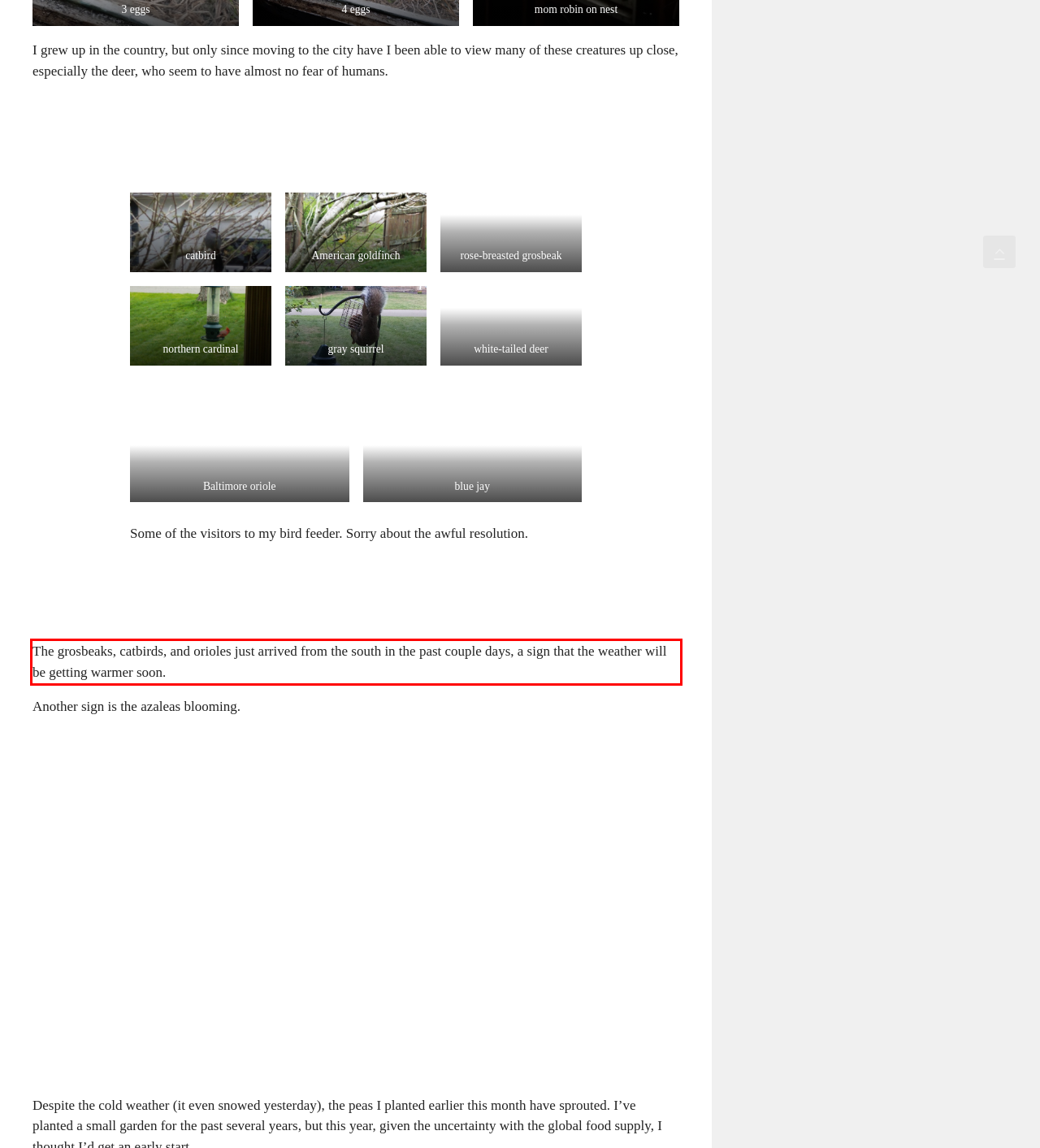Using the provided webpage screenshot, recognize the text content in the area marked by the red bounding box.

The grosbeaks, catbirds, and orioles just arrived from the south in the past couple days, a sign that the weather will be getting warmer soon.